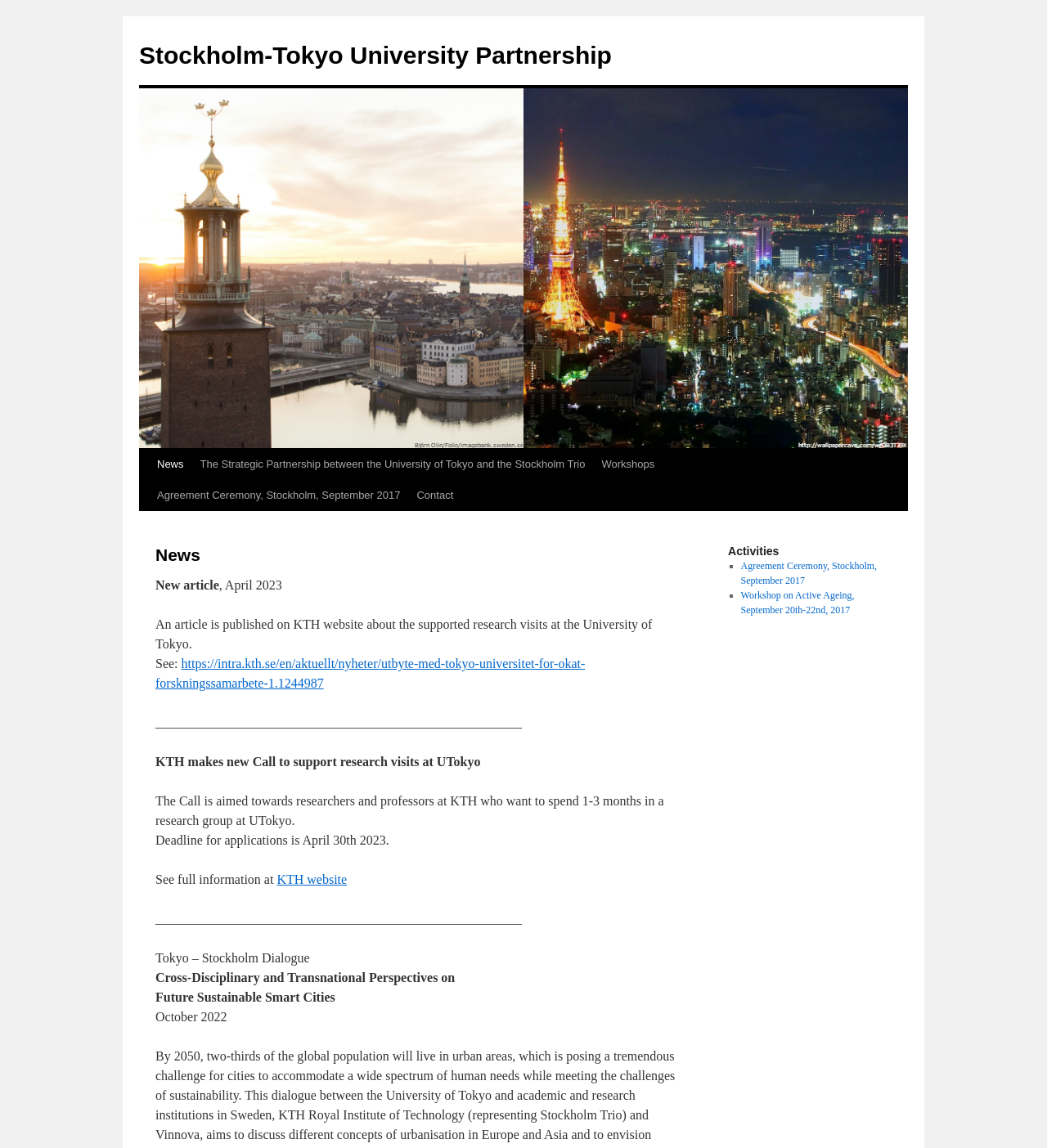From the element description: "KTH website", extract the bounding box coordinates of the UI element. The coordinates should be expressed as four float numbers between 0 and 1, in the order [left, top, right, bottom].

[0.264, 0.76, 0.331, 0.772]